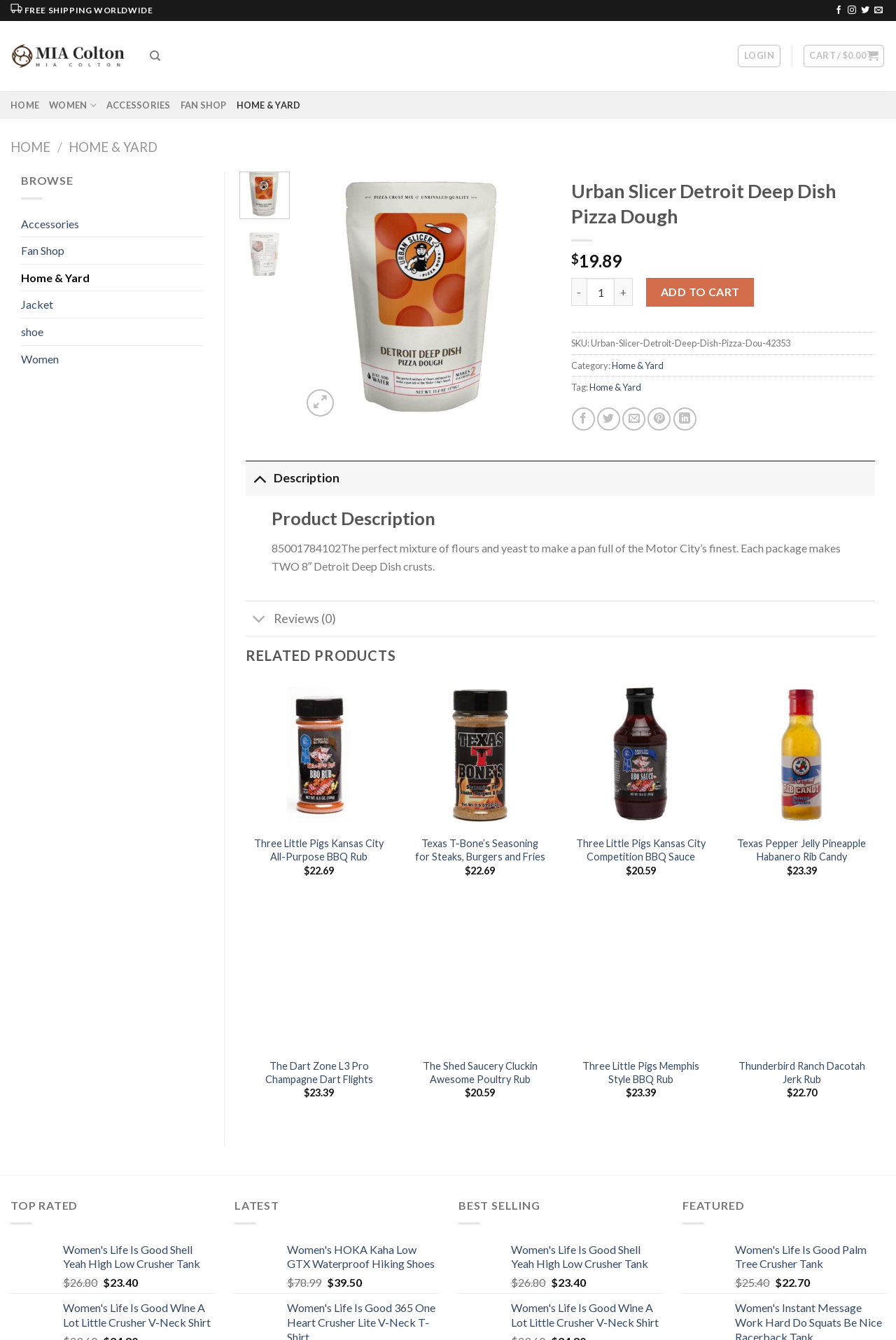Please identify the bounding box coordinates of the region to click in order to complete the task: "Click on the 'ADD TO CART' button". The coordinates must be four float numbers between 0 and 1, specified as [left, top, right, bottom].

[0.721, 0.208, 0.841, 0.229]